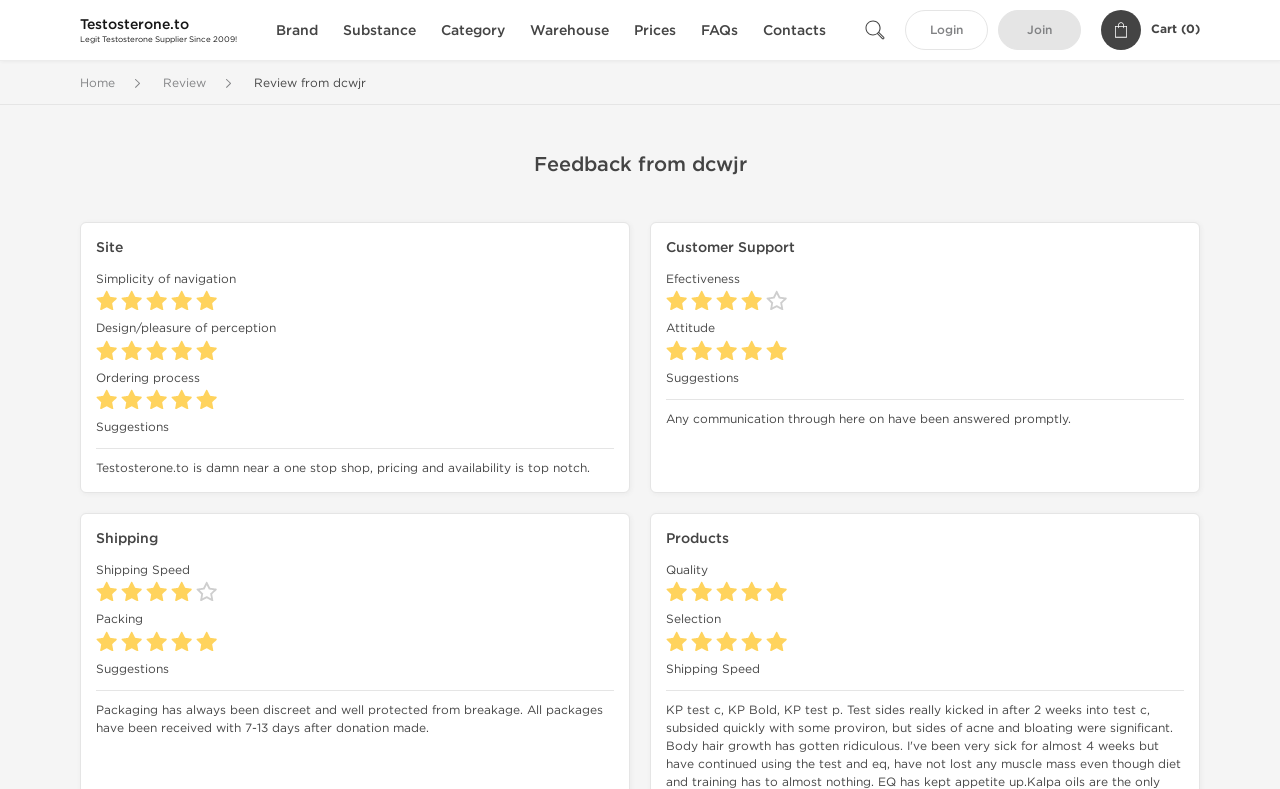Locate the bounding box coordinates of the item that should be clicked to fulfill the instruction: "Click on the 'Home' link".

[0.062, 0.091, 0.09, 0.115]